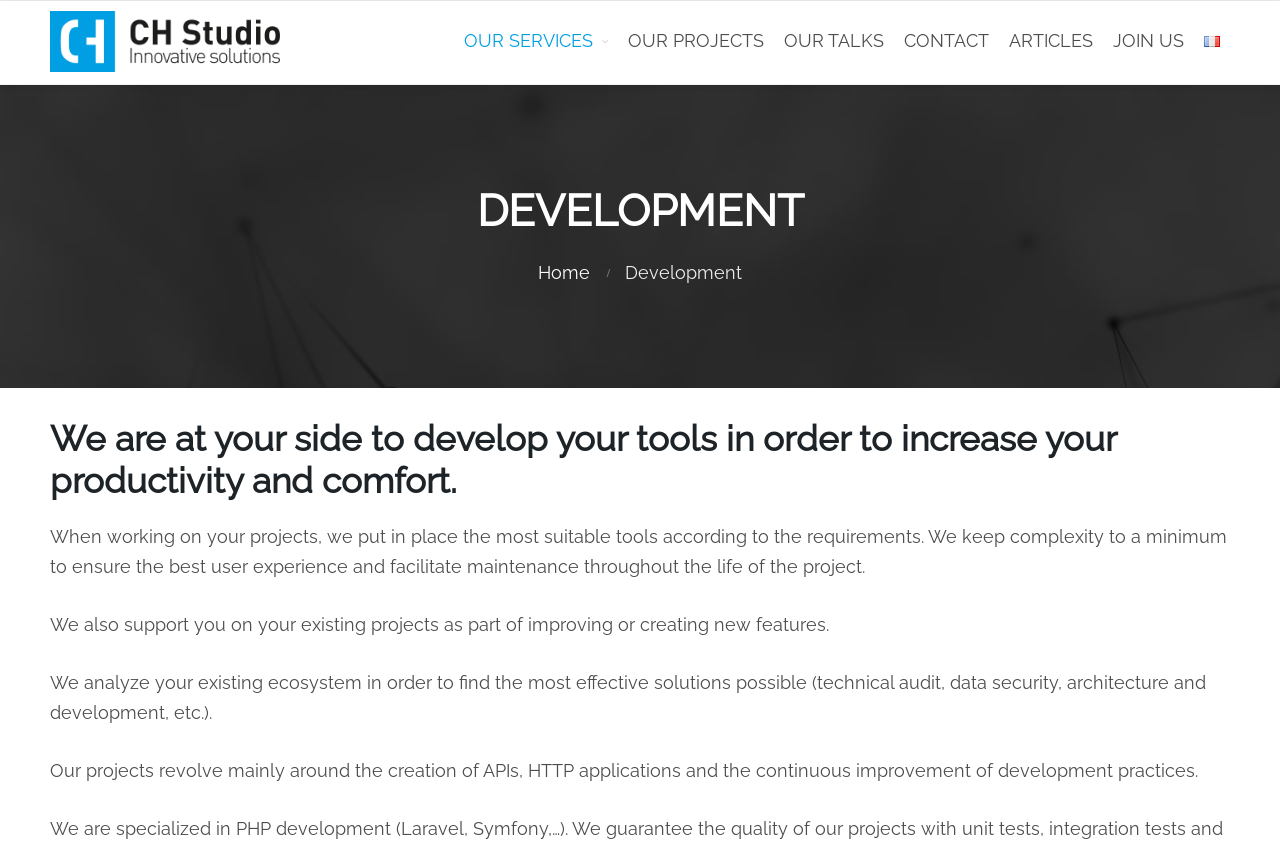What is the main service offered by CH Studio?
Examine the image and provide an in-depth answer to the question.

Based on the webpage, CH Studio offers development services, which is evident from the heading 'DEVELOPMENT' and the description 'We are at your side to develop your tools in order to increase your productivity and comfort.'